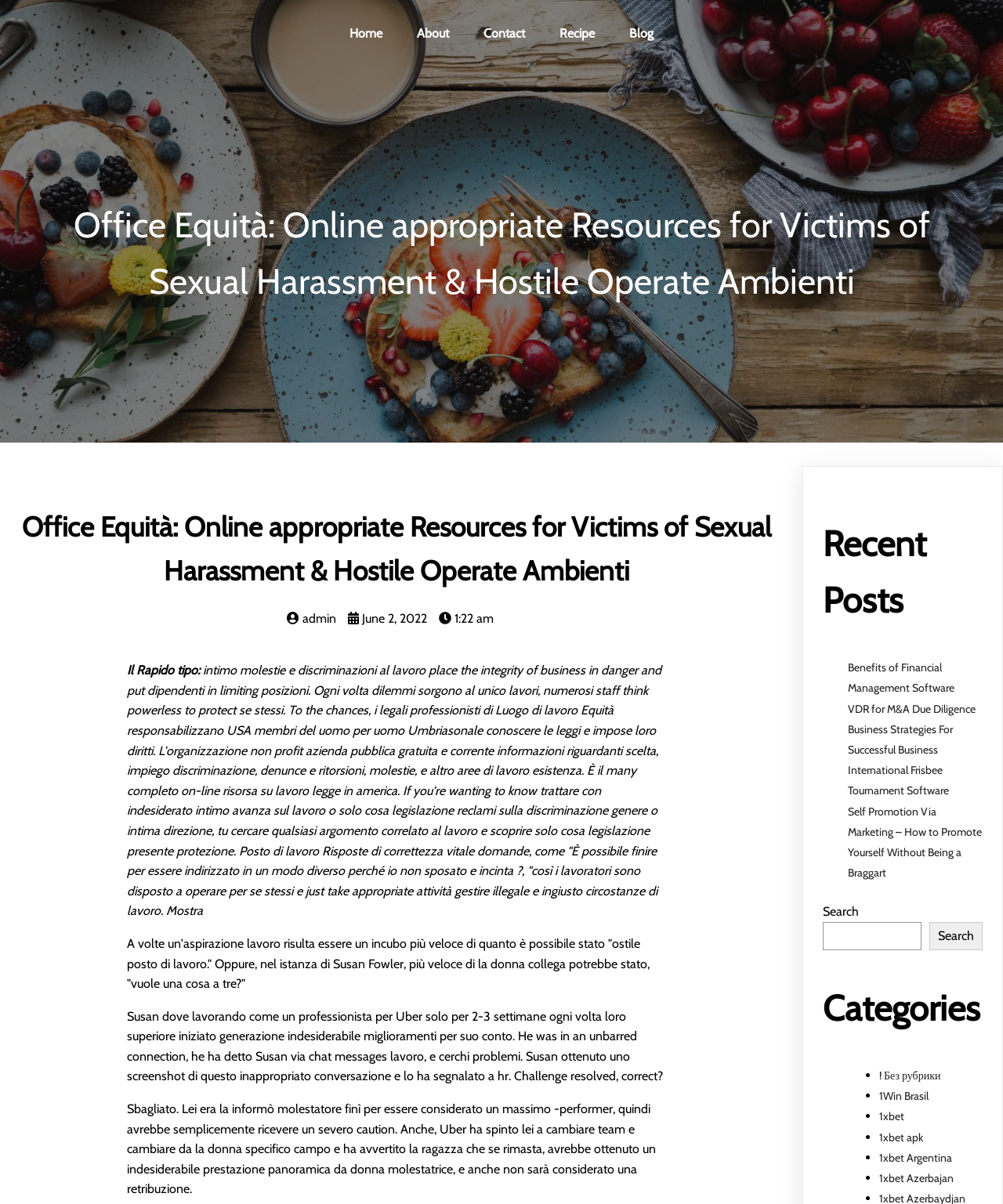What is the purpose of Office Equità?
Answer the question based on the image using a single word or a brief phrase.

Online resources for victims of sexual harassment